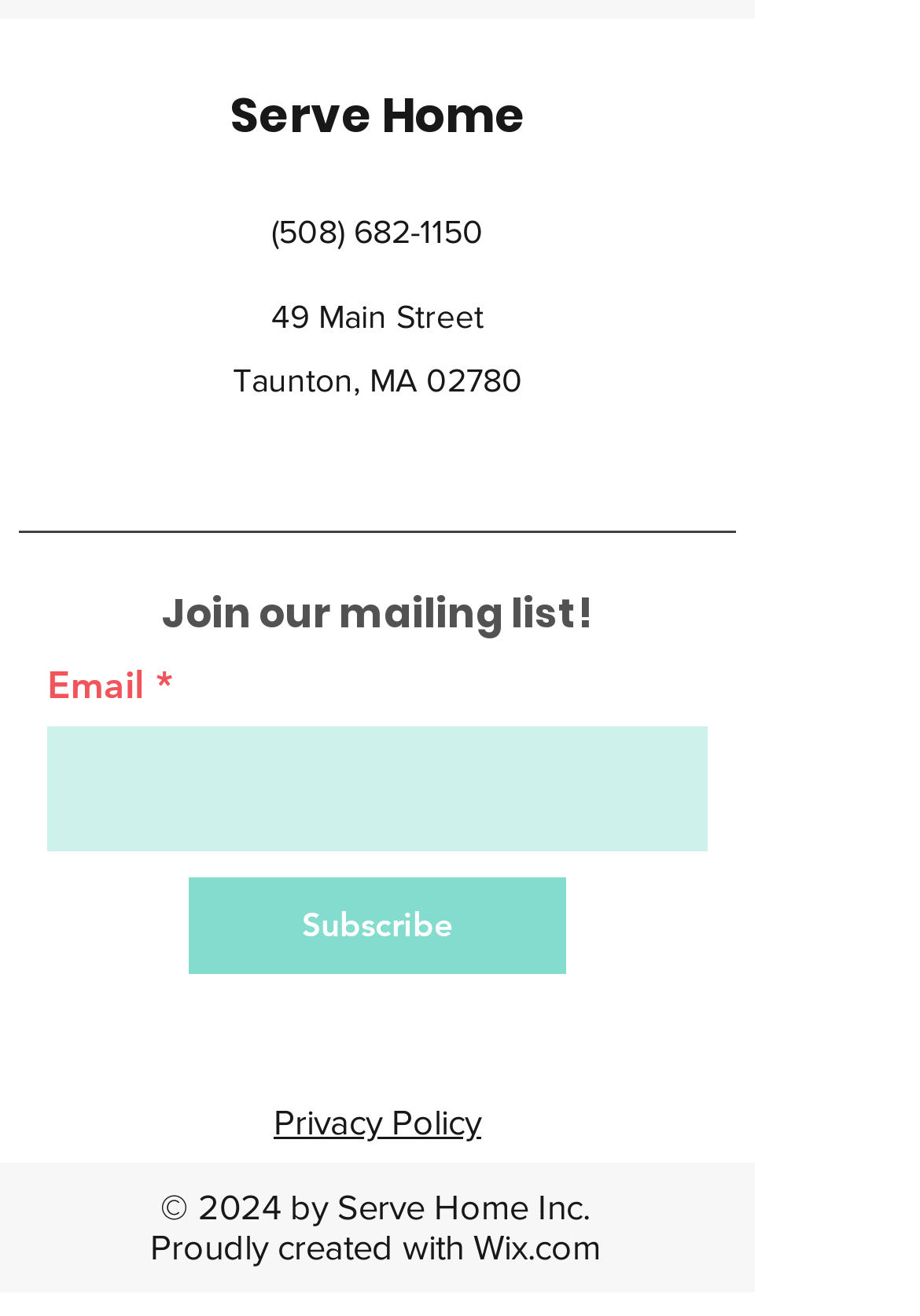Bounding box coordinates should be in the format (top-left x, top-left y, bottom-right x, bottom-right y) and all values should be floating point numbers between 0 and 1. Determine the bounding box coordinate for the UI element described as: name="email" placeholder=""

[0.051, 0.552, 0.769, 0.647]